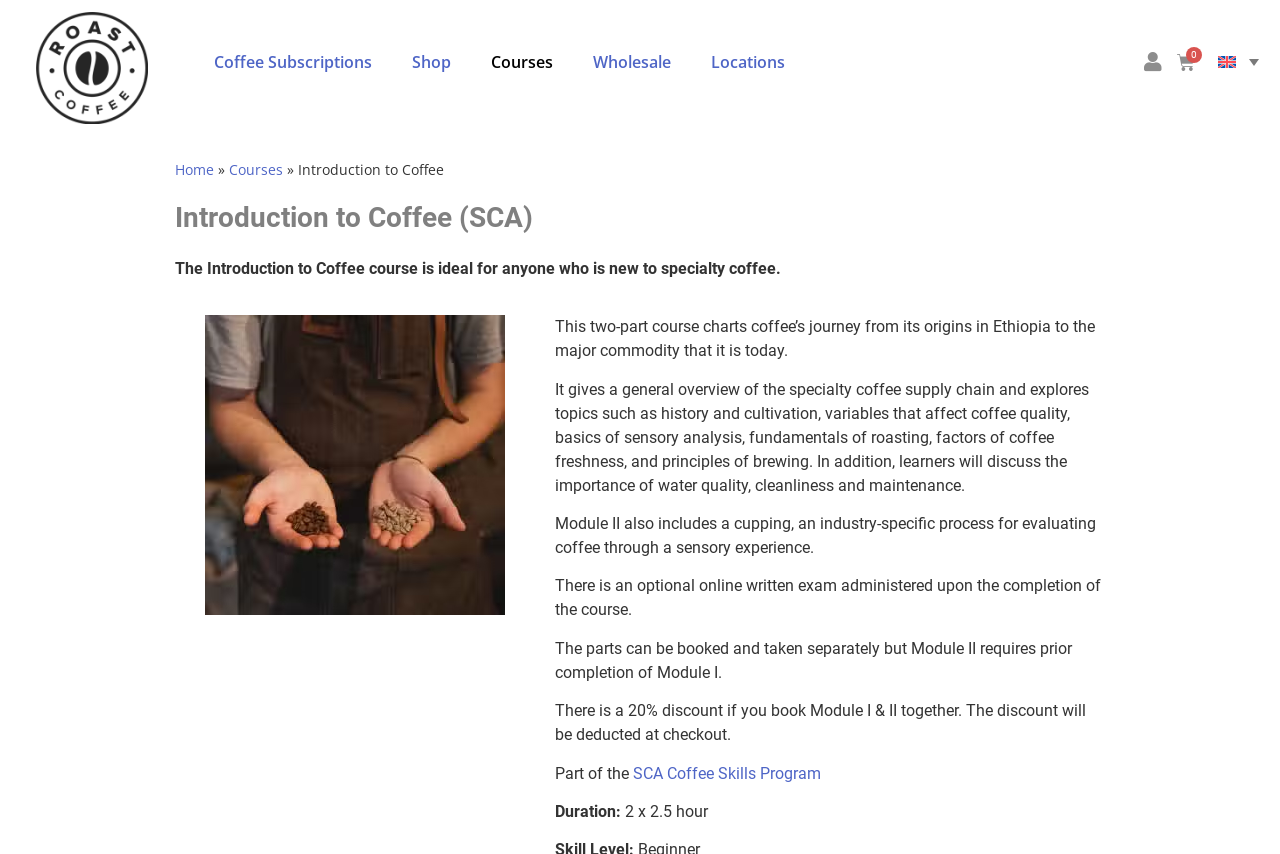Specify the bounding box coordinates of the area to click in order to execute this command: 'Select English language'. The coordinates should consist of four float numbers ranging from 0 to 1, and should be formatted as [left, top, right, bottom].

[0.943, 0.056, 0.992, 0.088]